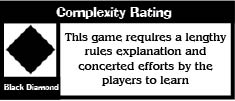Explain all the elements you observe in the image.

The image features a "Complexity Rating" for the game Troyes, highlighted within a distinct black-and-white design. At the top, the text reads "Complexity Rating," indicating the game's complexity level. Below this, a solid black diamond symbol is prominently displayed, signifying the game's level of intricacy. 

Accompanying the symbol, a description elaborates that "This game requires a lengthy rules explanation and concerted efforts by the players to learn." This suggests that Troyes is a strategic game that demands significant player investment in understanding its rules and mechanics before fully engaging in play.